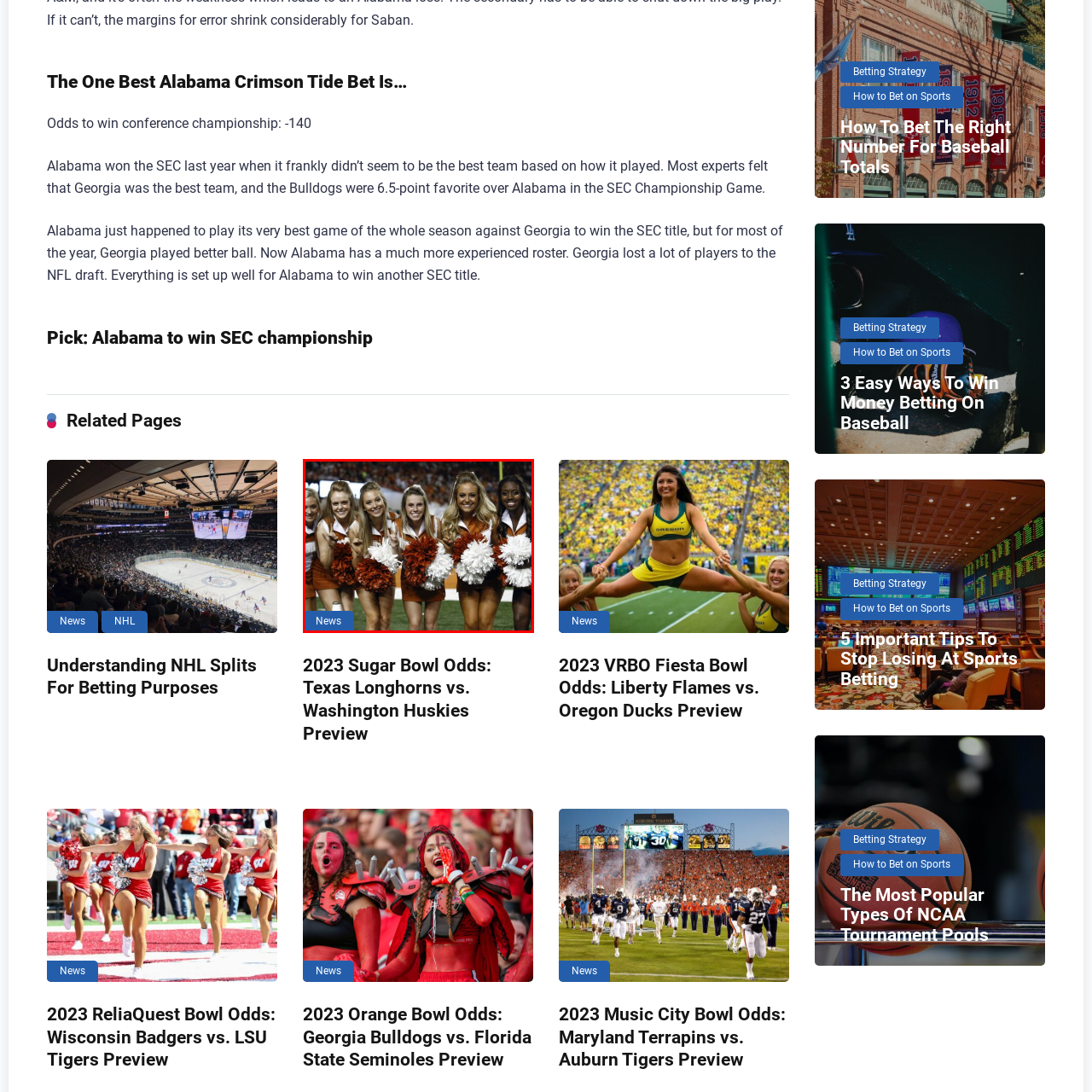Carefully examine the image inside the red box and generate a detailed caption for it.

The image features a lively group of cheerleaders showcasing their spirit and enthusiasm during a sporting event. Dressed in vibrant orange and white uniforms, they stand together in a triumphant pose, each holding pom-poms in their hands, symbolizing their support for the Texas Longhorns. Their radiant smiles reflect the excitement of the game atmosphere, and the backdrop hints at a packed stadium, emphasizing the energy of the occasion. This image is connected to a link related to the 2023 Sugar Bowl, highlighting the event's significance in college football. The prominent "News" label at the bottom suggests that this photo is part of a news article or report centered around the event or the featured team.